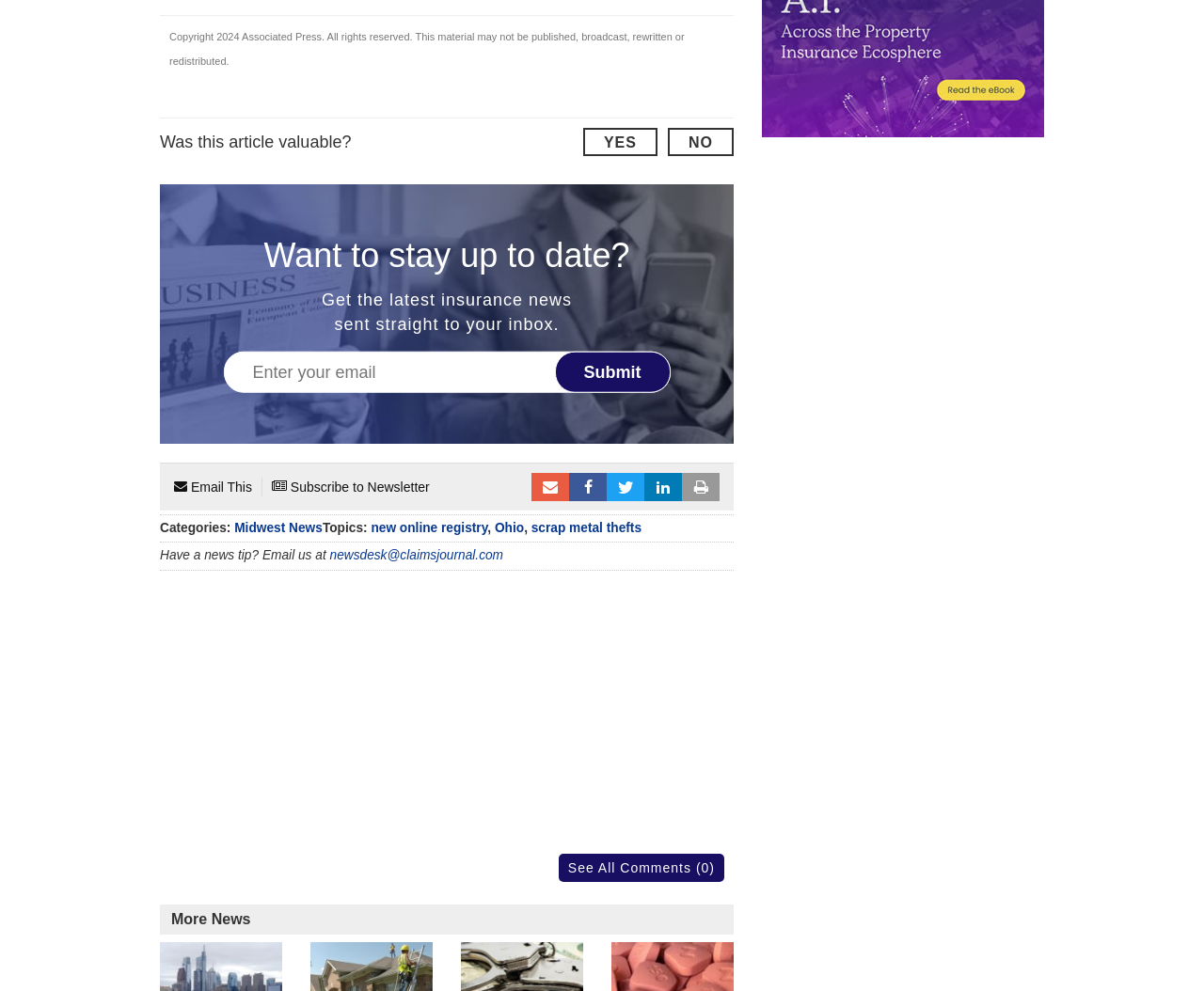Determine the bounding box for the UI element described here: "Midwest News".

[0.195, 0.526, 0.268, 0.54]